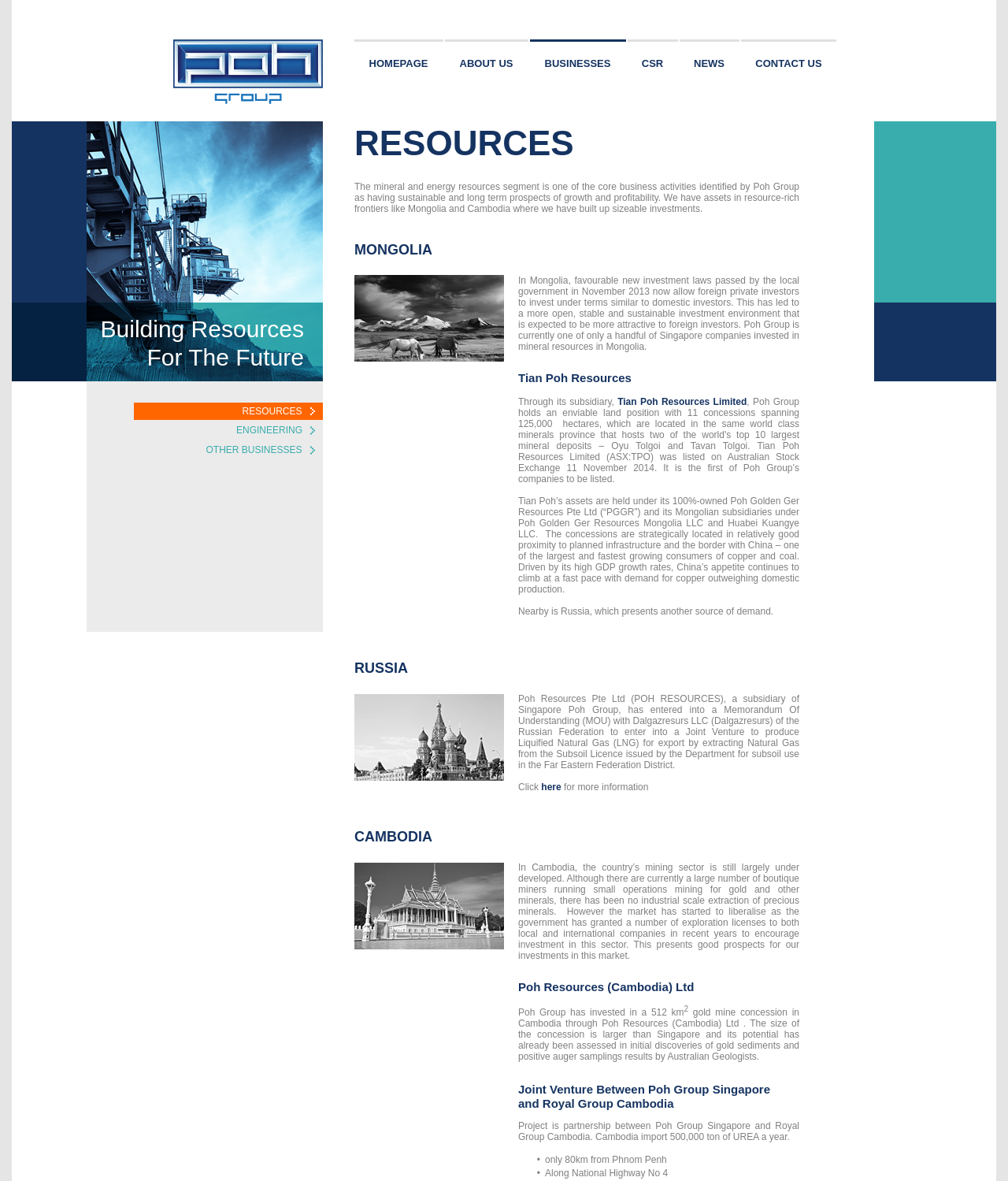Identify the bounding box for the UI element described as: "State". Ensure the coordinates are four float numbers between 0 and 1, formatted as [left, top, right, bottom].

None